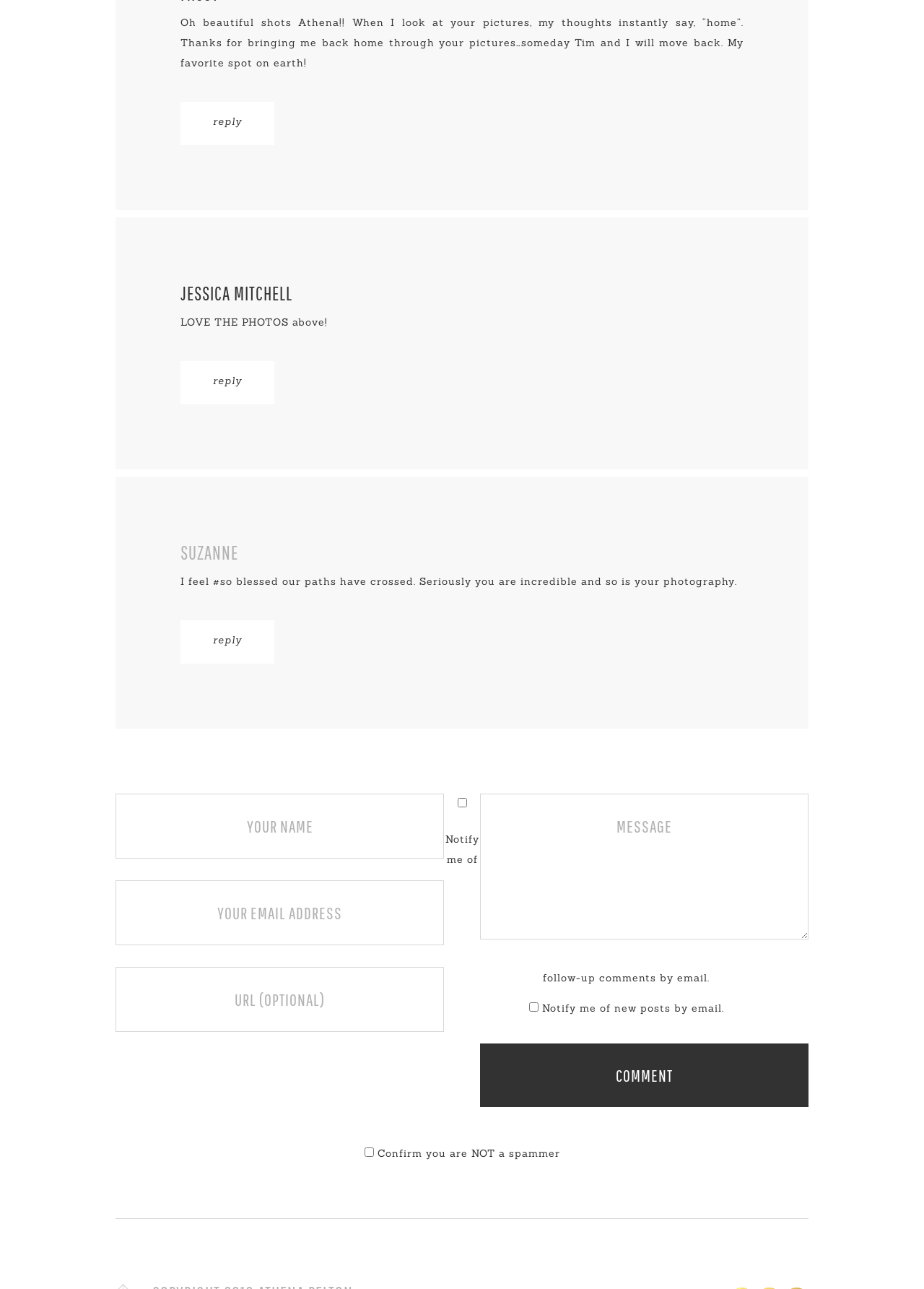Determine the bounding box coordinates of the clickable element necessary to fulfill the instruction: "Reply to Missy". Provide the coordinates as four float numbers within the 0 to 1 range, i.e., [left, top, right, bottom].

[0.23, 0.089, 0.262, 0.099]